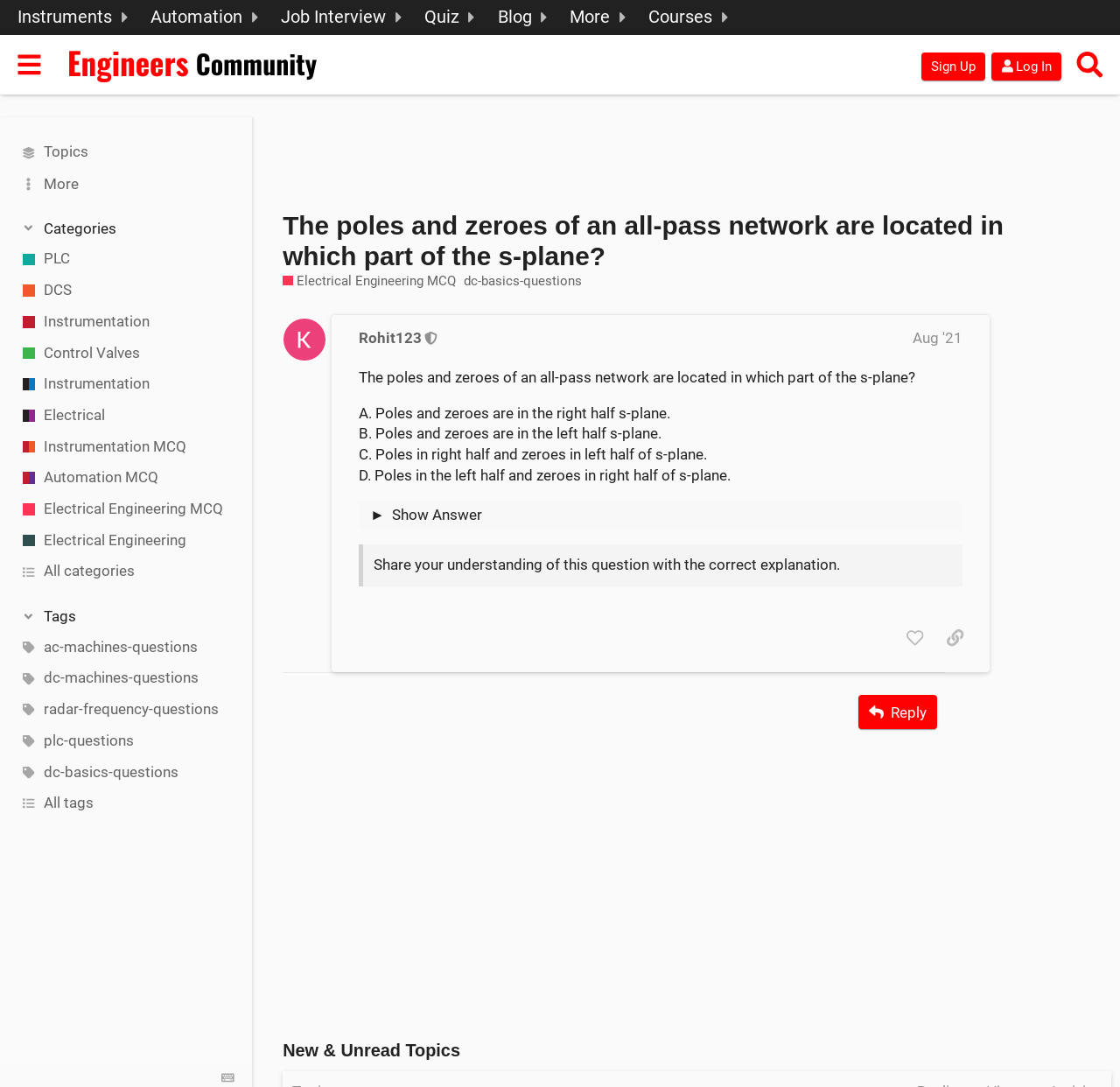Find the bounding box coordinates of the area that needs to be clicked in order to achieve the following instruction: "Search for a topic". The coordinates should be specified as four float numbers between 0 and 1, i.e., [left, top, right, bottom].

[0.955, 0.04, 0.992, 0.079]